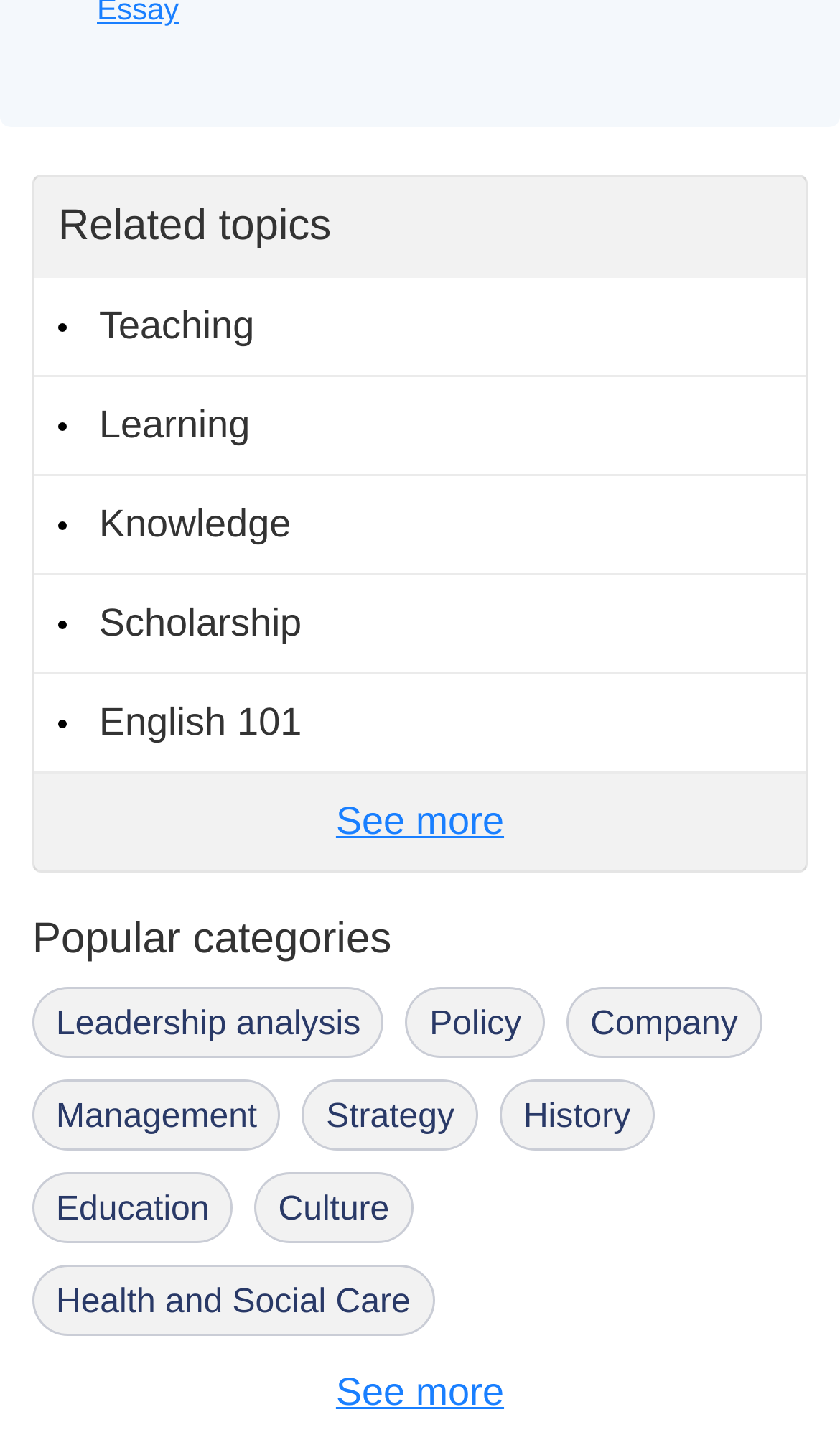Please locate the bounding box coordinates of the element's region that needs to be clicked to follow the instruction: "Click on Teaching". The bounding box coordinates should be provided as four float numbers between 0 and 1, i.e., [left, top, right, bottom].

[0.041, 0.193, 0.959, 0.262]